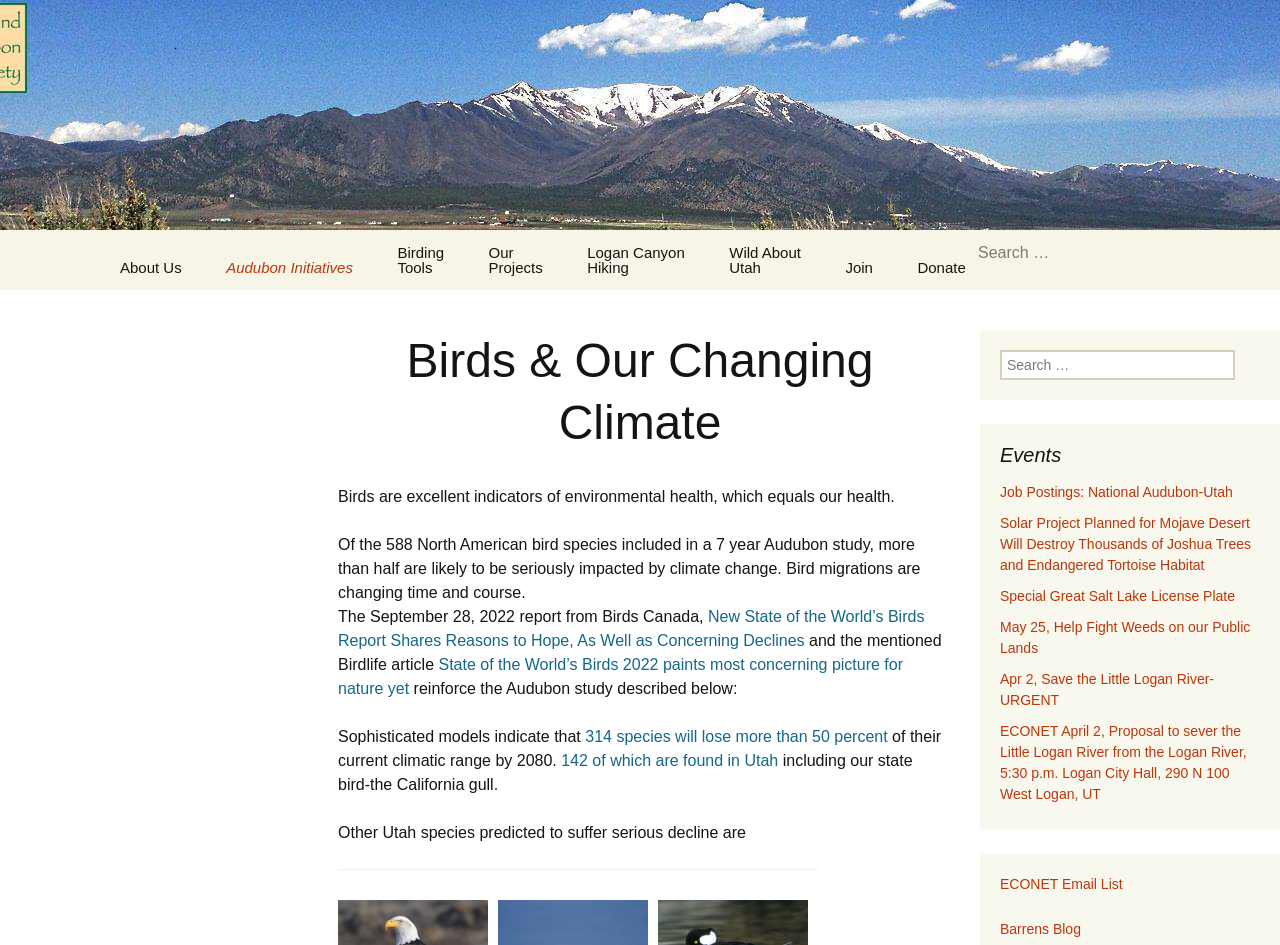Pinpoint the bounding box coordinates of the element you need to click to execute the following instruction: "Check out Birding Tools". The bounding box should be represented by four float numbers between 0 and 1, in the format [left, top, right, bottom].

[0.295, 0.243, 0.363, 0.307]